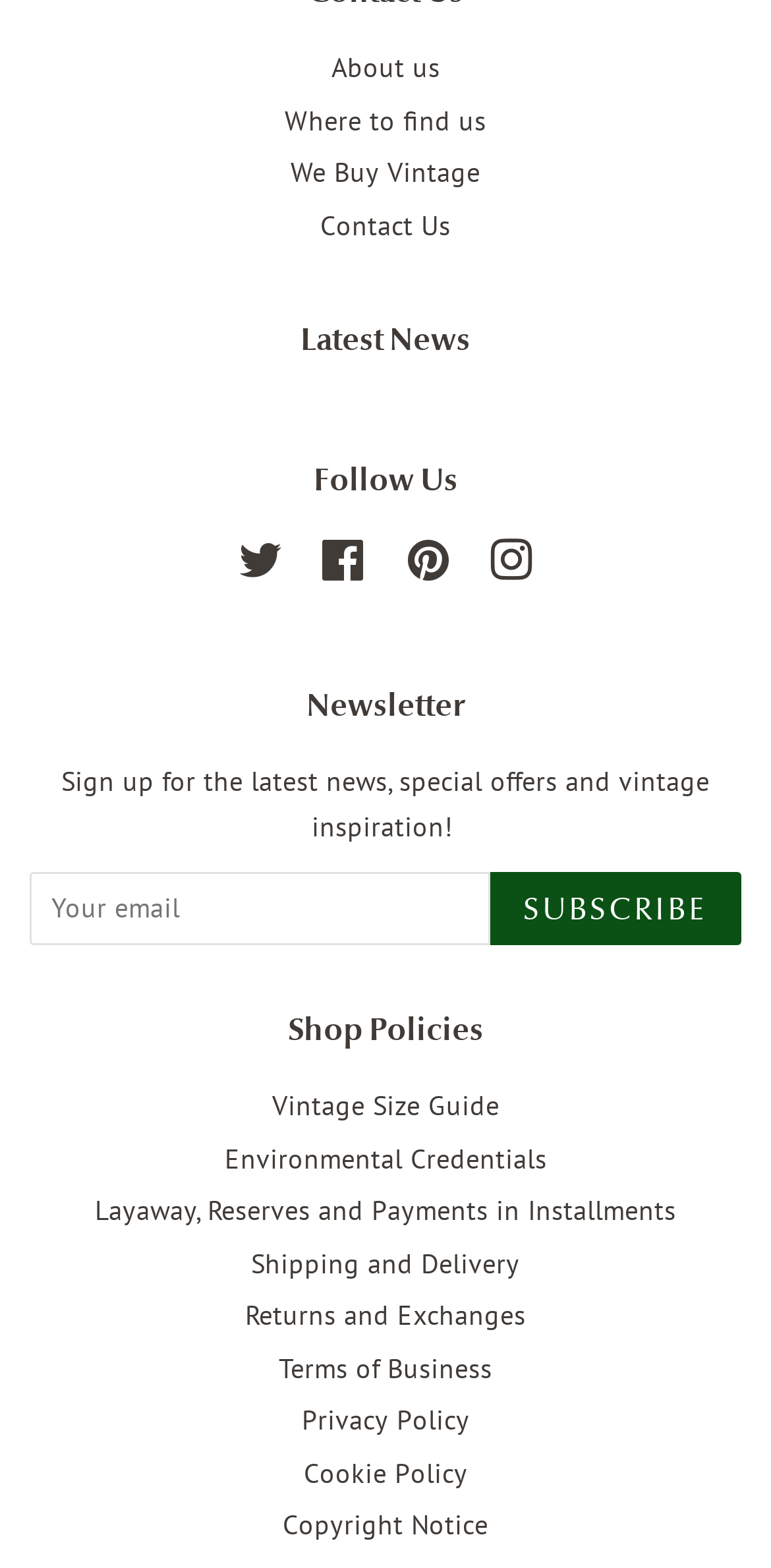Determine the bounding box coordinates of the clickable region to follow the instruction: "Subscribe to the newsletter".

[0.635, 0.556, 0.962, 0.602]